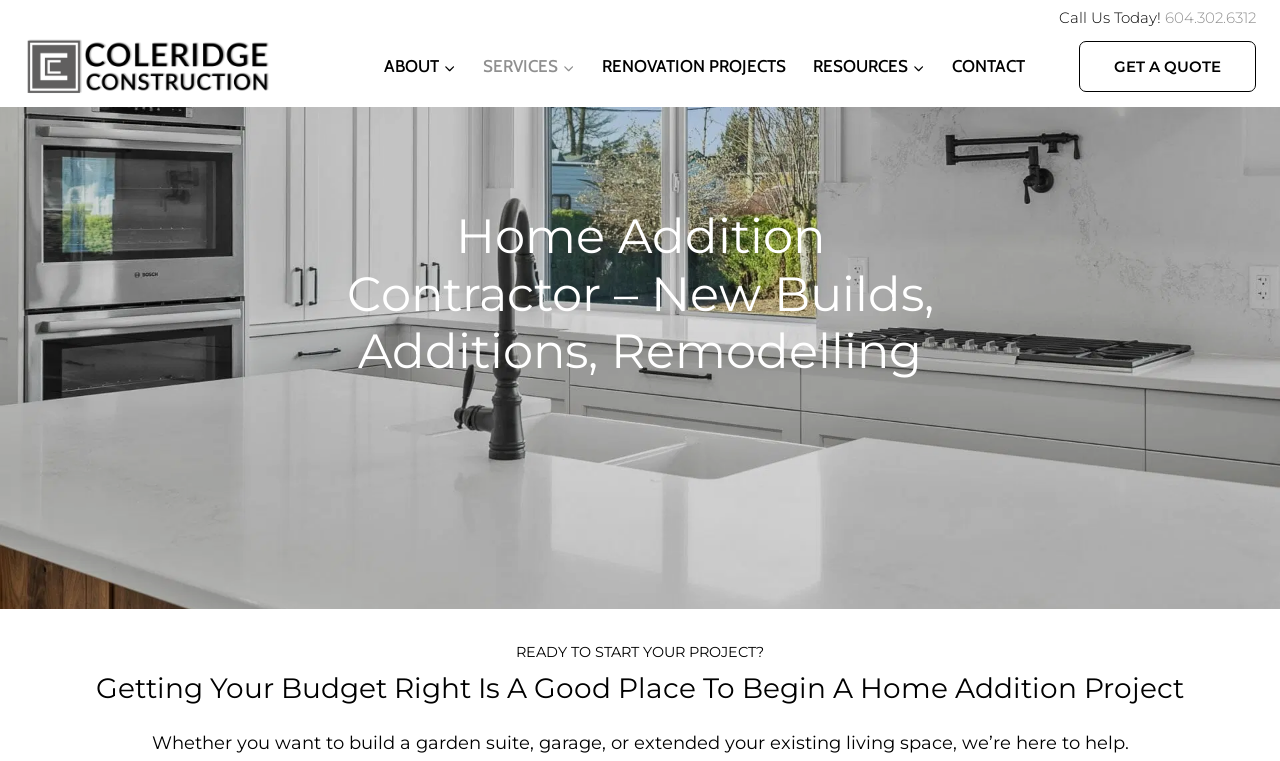Using the provided element description: "alt="Large Coleridge Construction logo"", identify the bounding box coordinates. The coordinates should be four floats between 0 and 1 in the order [left, top, right, bottom].

[0.019, 0.047, 0.214, 0.127]